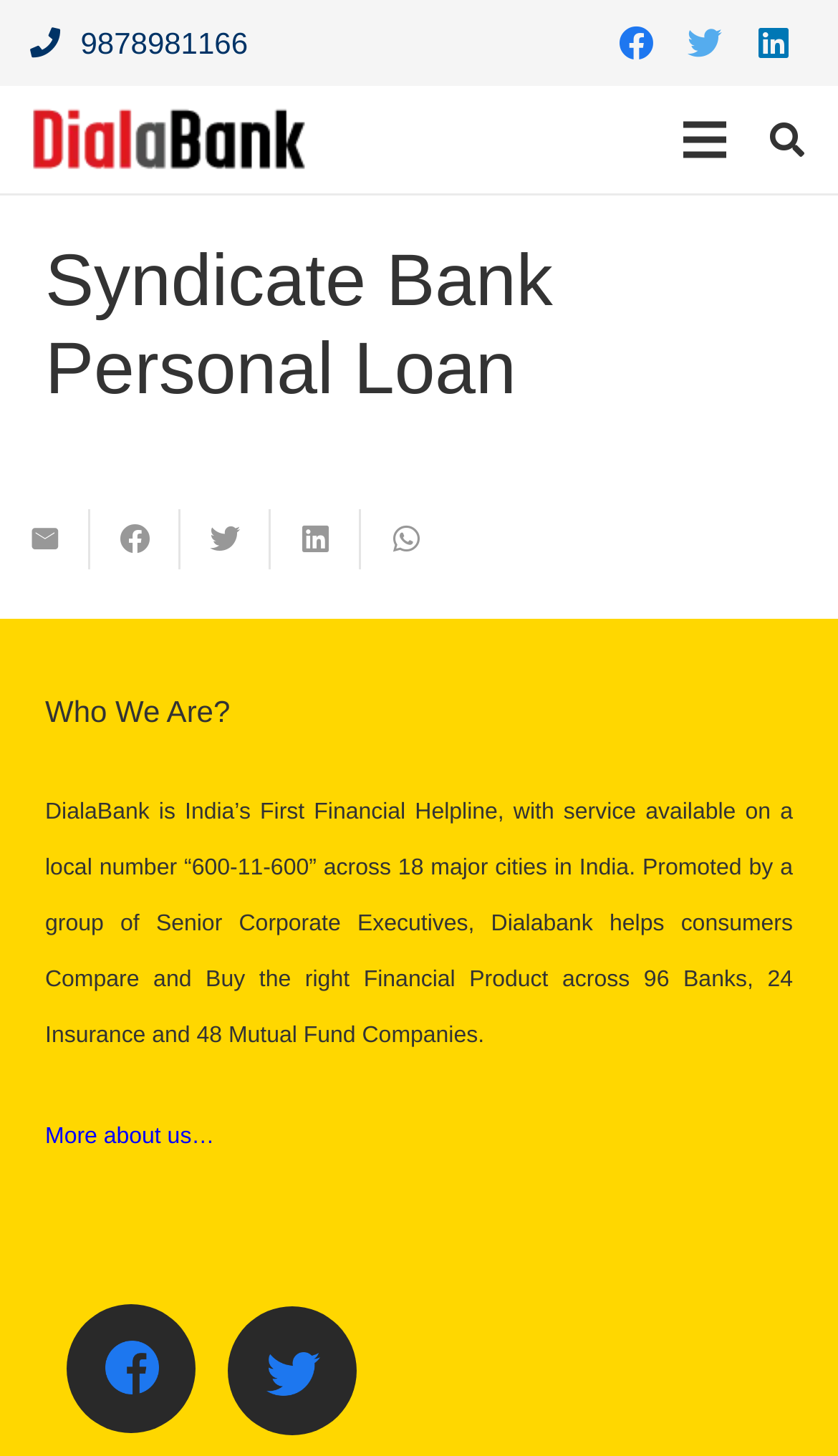Please predict the bounding box coordinates of the element's region where a click is necessary to complete the following instruction: "Learn more about Syndicate Bank Personal Loan". The coordinates should be represented by four float numbers between 0 and 1, i.e., [left, top, right, bottom].

[0.054, 0.164, 0.946, 0.286]